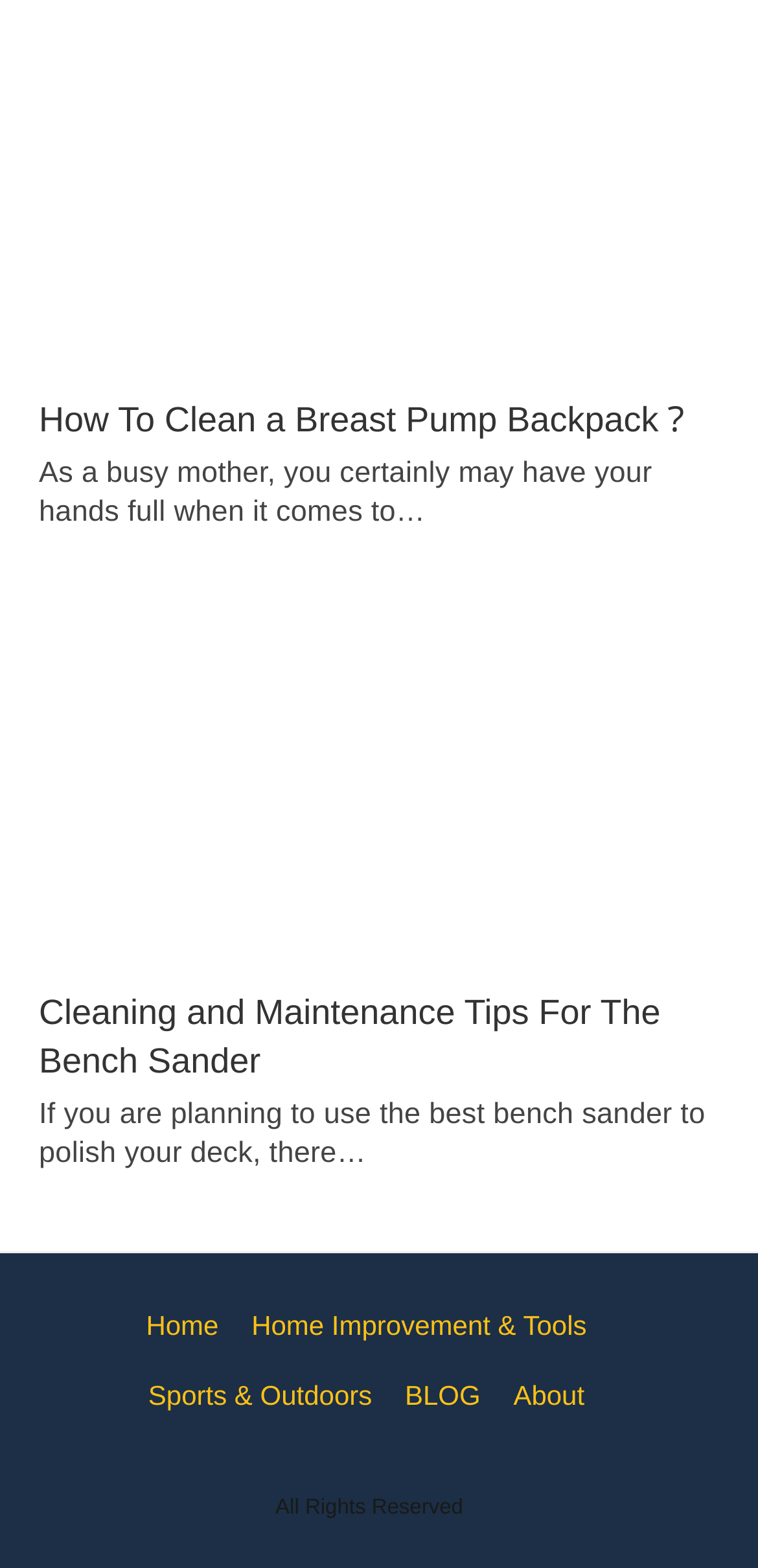How many articles are previewed on the webpage?
Based on the screenshot, provide your answer in one word or phrase.

2